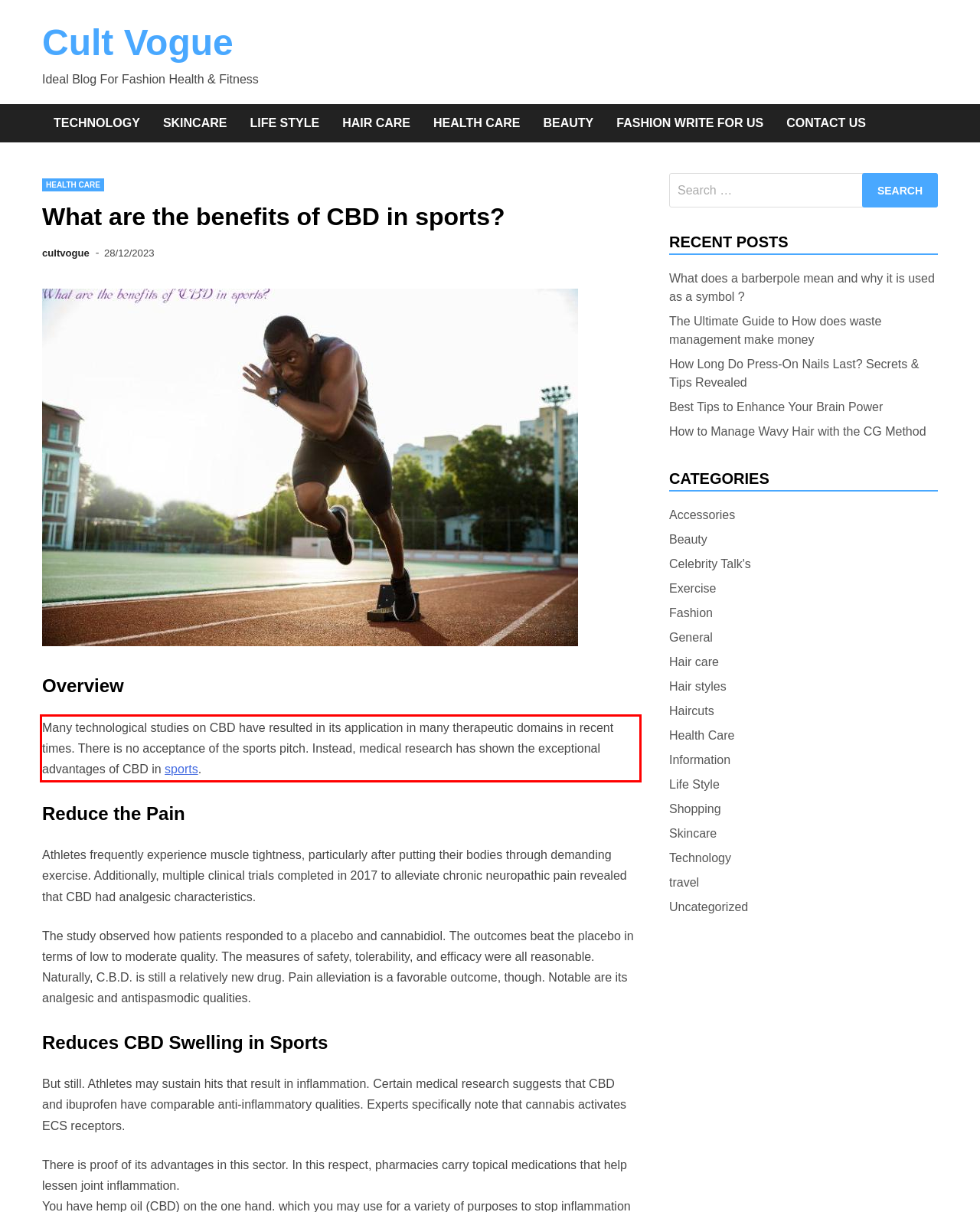Identify the red bounding box in the webpage screenshot and perform OCR to generate the text content enclosed.

Many technological studies on CBD have resulted in its application in many therapeutic domains in recent times. There is no acceptance of the sports pitch. Instead, medical research has shown the exceptional advantages of CBD in sports.